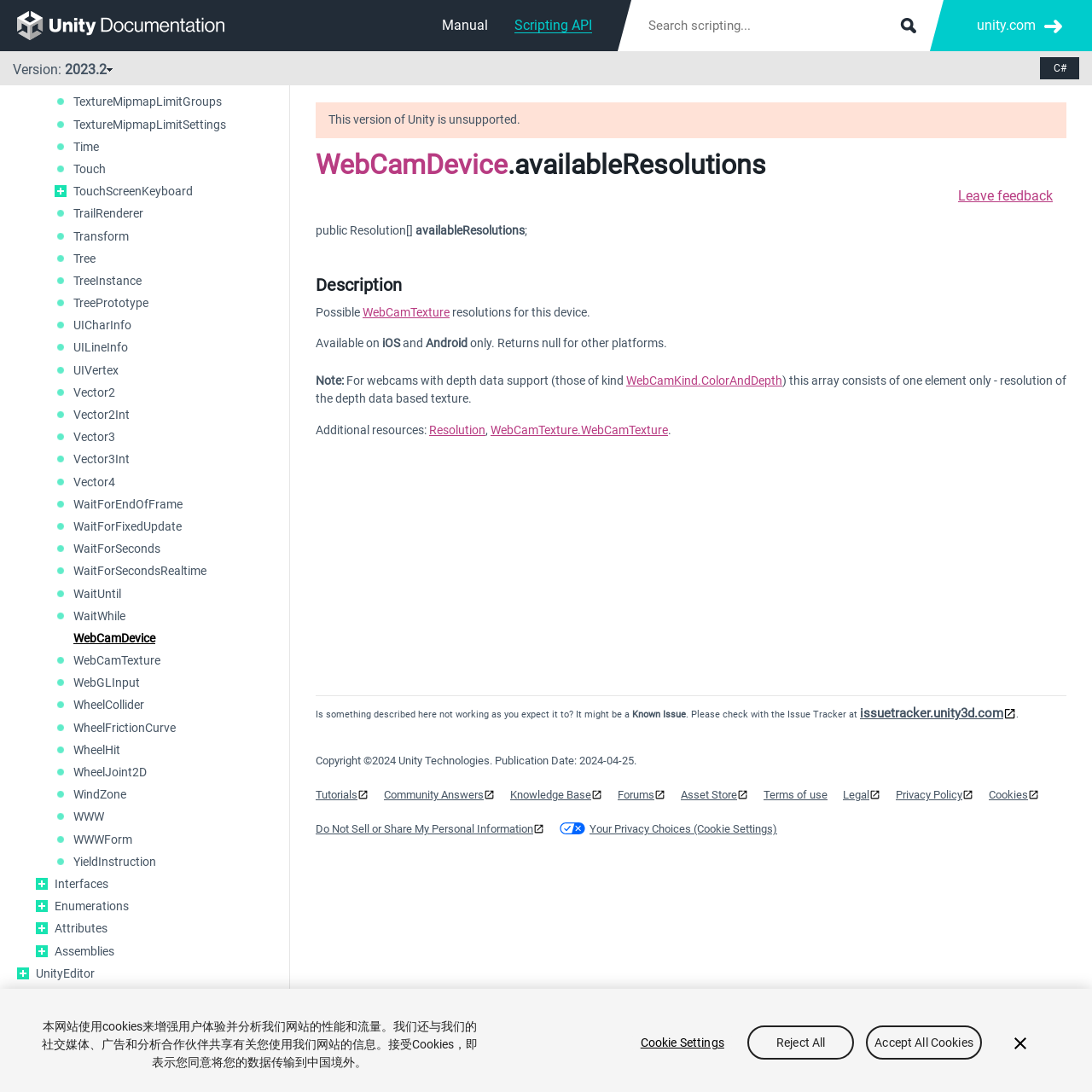Provide the bounding box coordinates of the HTML element described by the text: "News & Events".

None